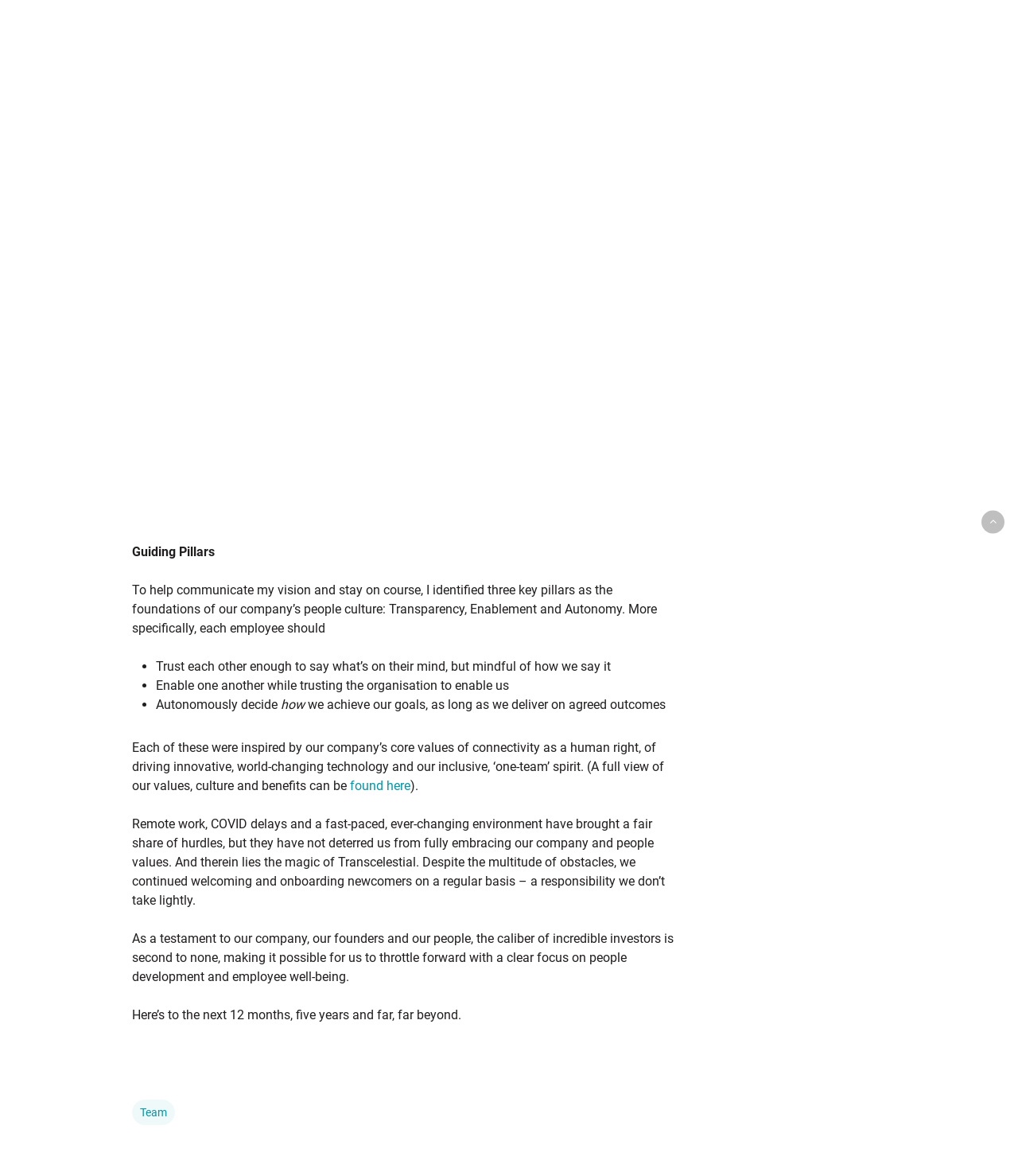Please specify the bounding box coordinates in the format (top-left x, top-left y, bottom-right x, bottom-right y), with values ranging from 0 to 1. Identify the bounding box for the UI component described as follows: found here

[0.341, 0.662, 0.403, 0.675]